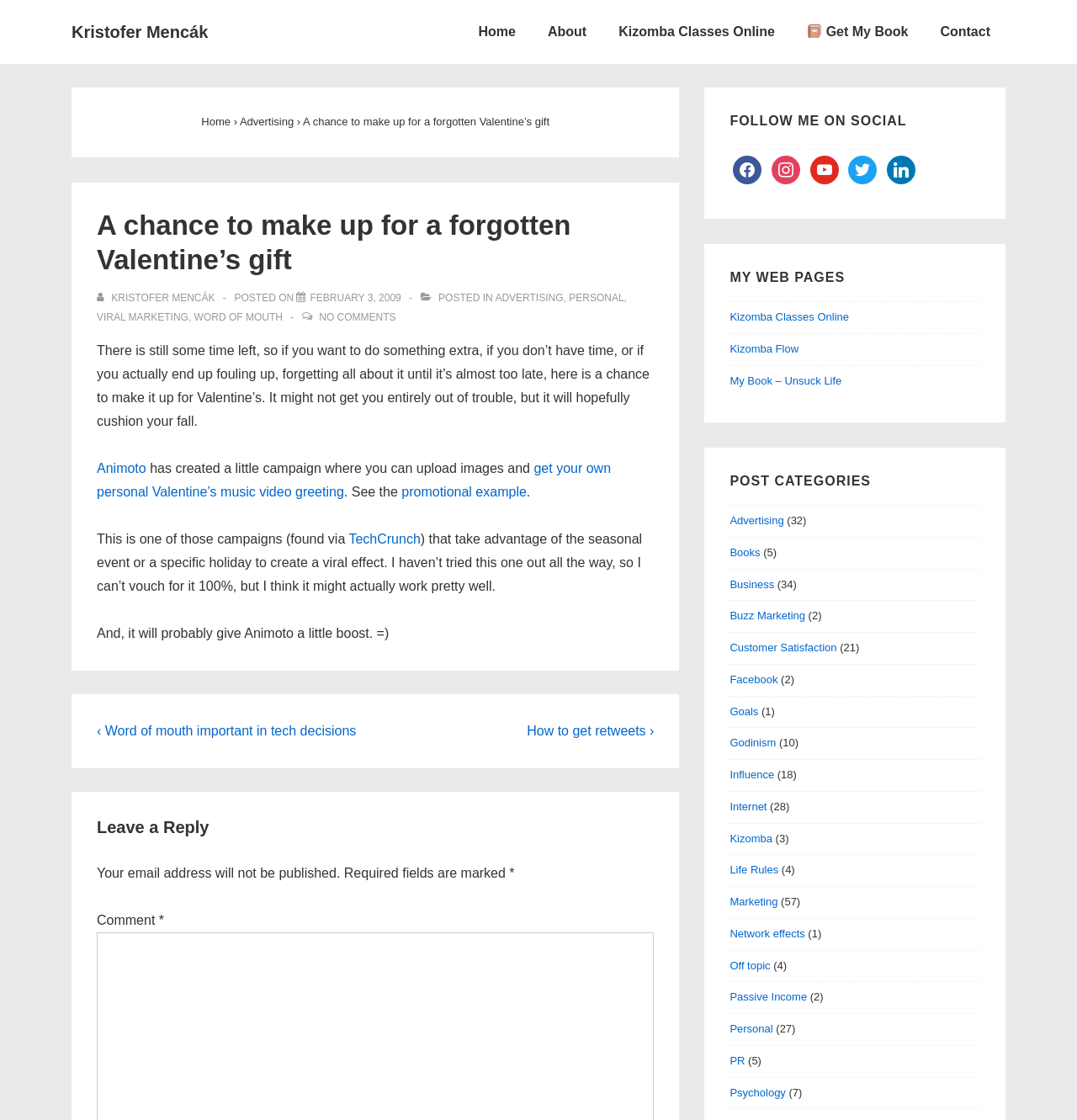Please answer the following question as detailed as possible based on the image: 
What is the category of the current post?

The category of the current post can be found by looking at the article section, where it says 'POSTED IN' and then lists the categories, which includes 'ADVERTISING', indicating that the current post is under the Advertising category.